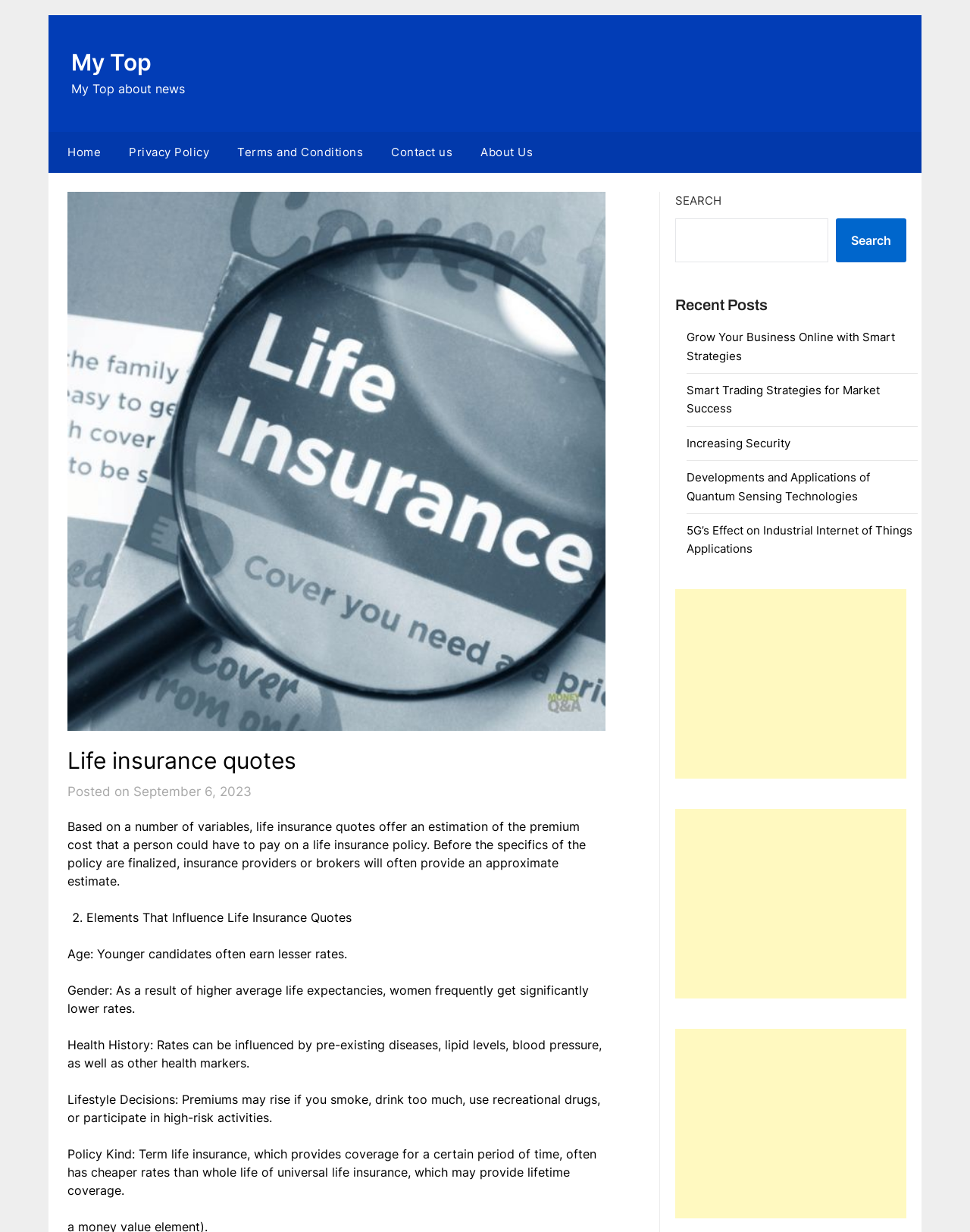Provide a brief response using a word or short phrase to this question:
What is the main topic of this webpage?

Life insurance quotes